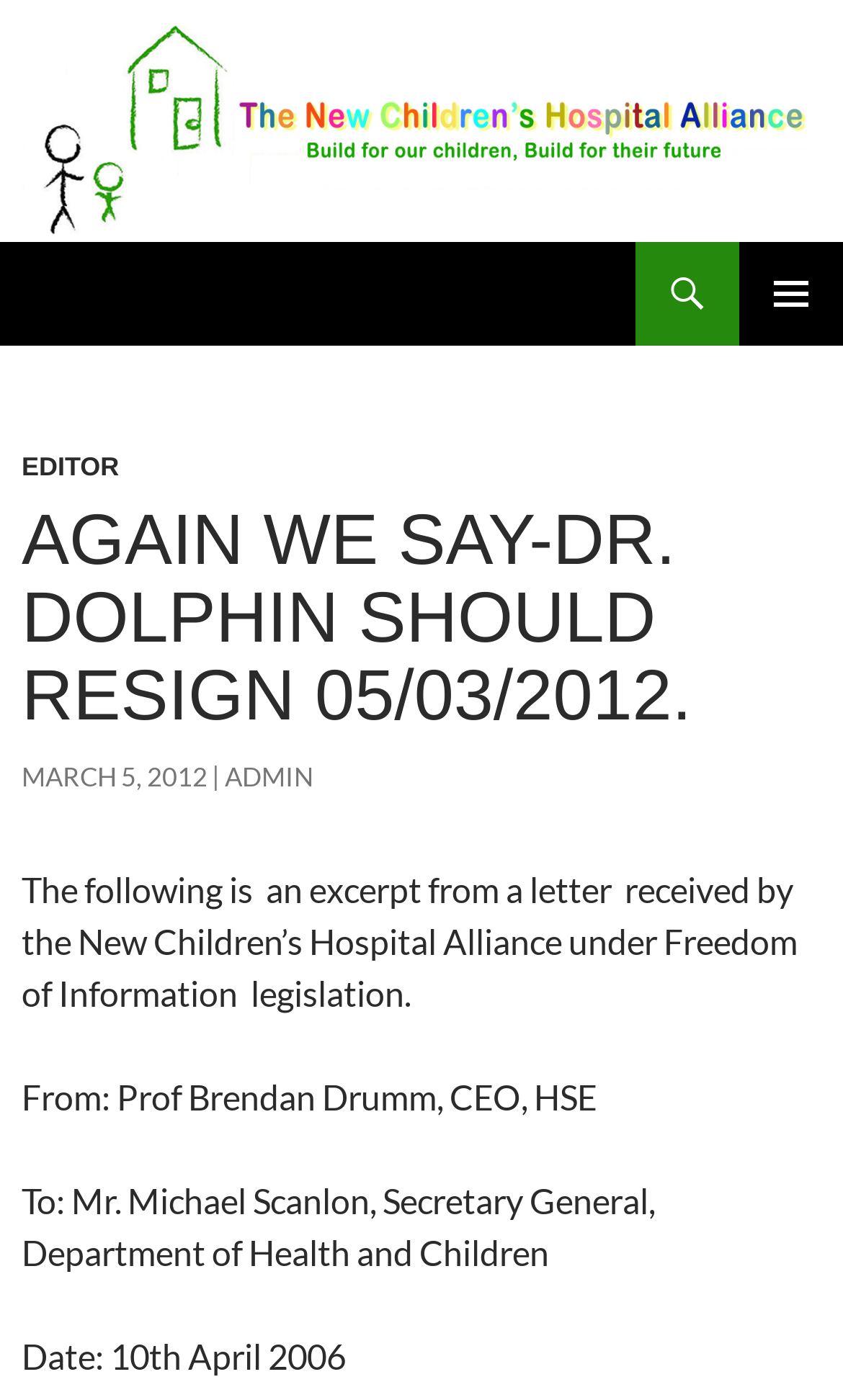What is the purpose of the link 'SKIP TO CONTENT'?
Look at the screenshot and provide an in-depth answer.

I found the answer by looking at the link element with the text 'SKIP TO CONTENT'. This suggests that the purpose of this link is to allow users to skip over the introductory content and go directly to the main content of the webpage.